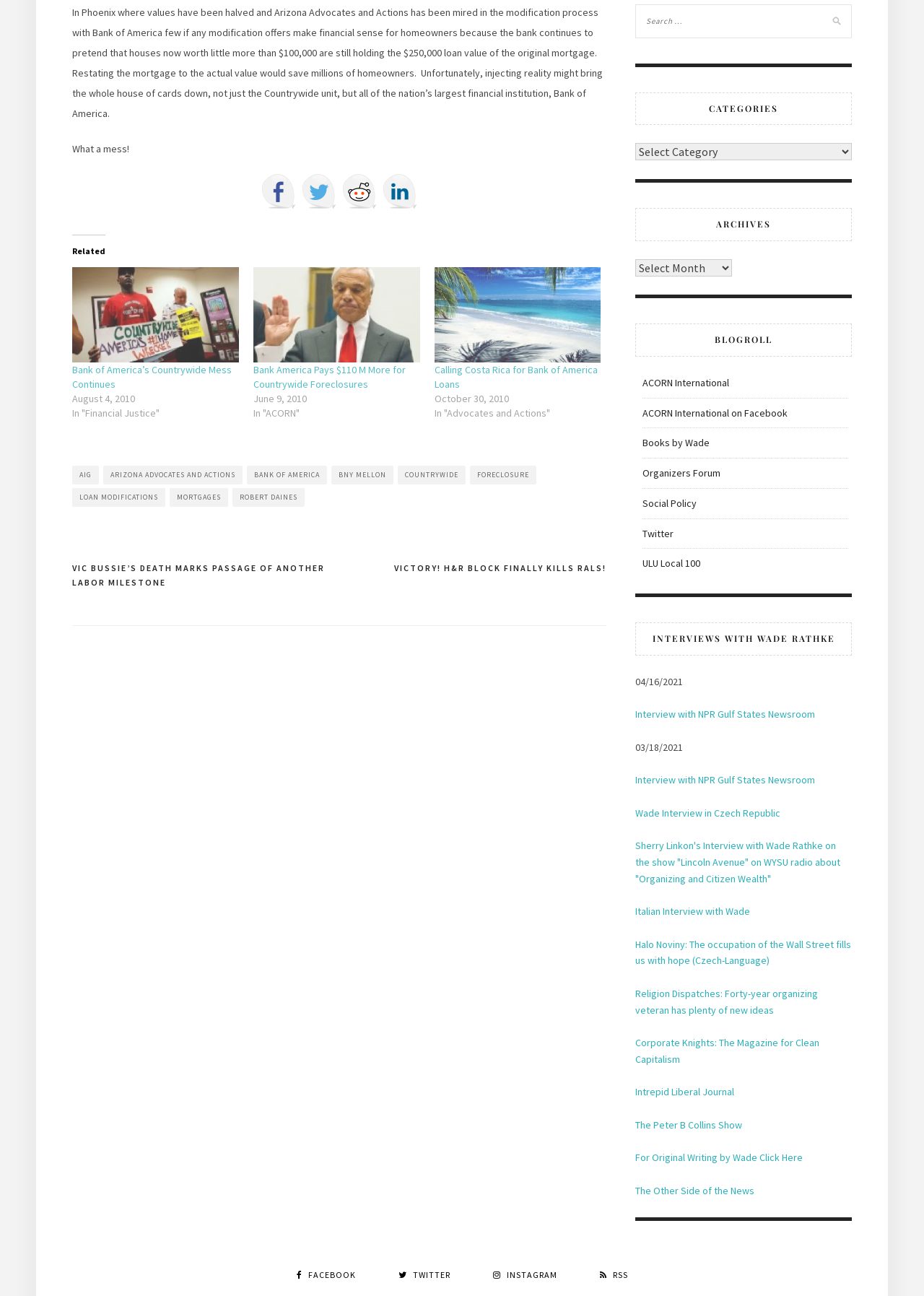Locate the UI element described by ULU Local 100 and provide its bounding box coordinates. Use the format (top-left x, top-left y, bottom-right x, bottom-right y) with all values as floating point numbers between 0 and 1.

[0.695, 0.429, 0.758, 0.439]